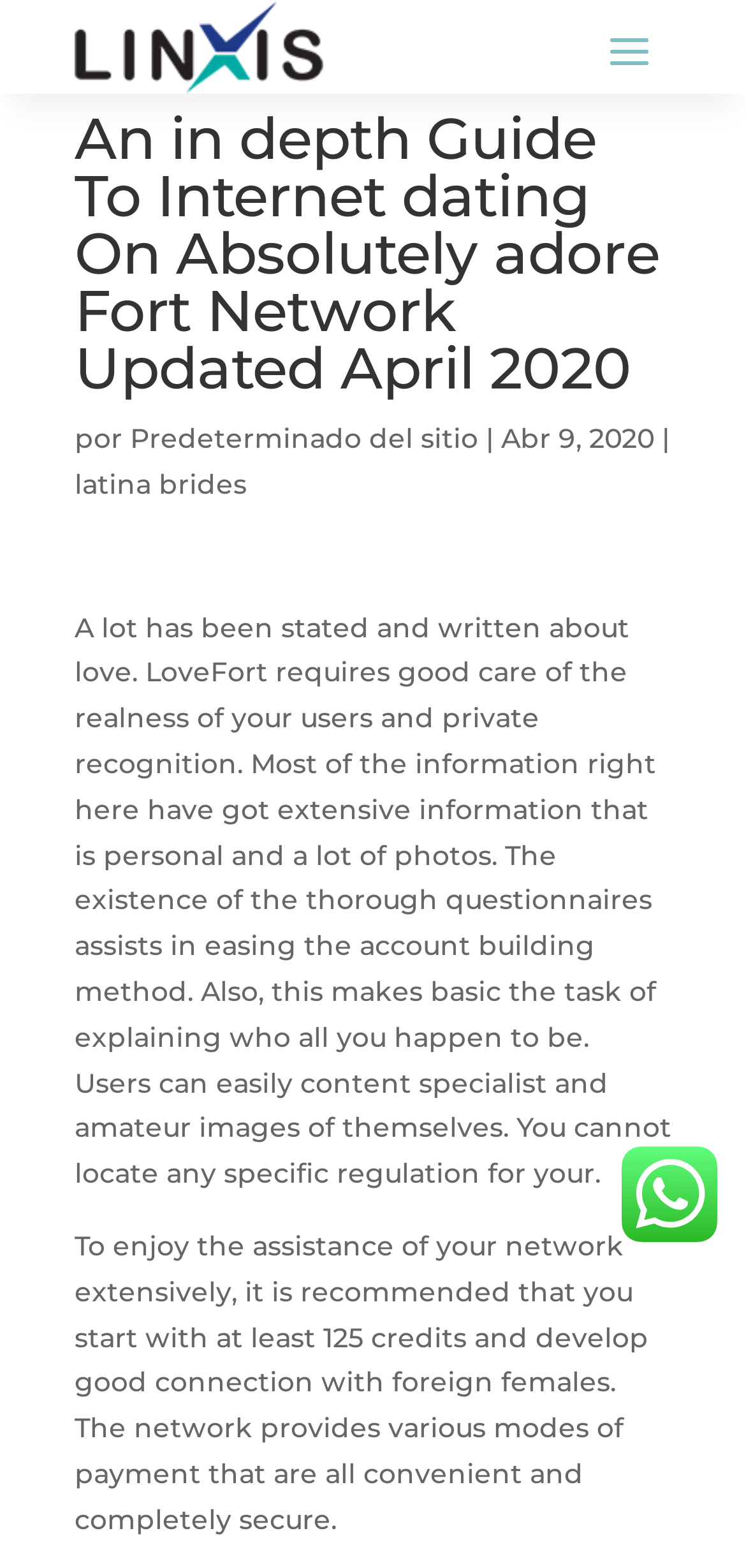What type of images can users post on LoveFort?
Based on the image, answer the question with as much detail as possible.

According to the webpage, users can post both professional and amateur images of themselves, indicating that the platform allows for a variety of image types.